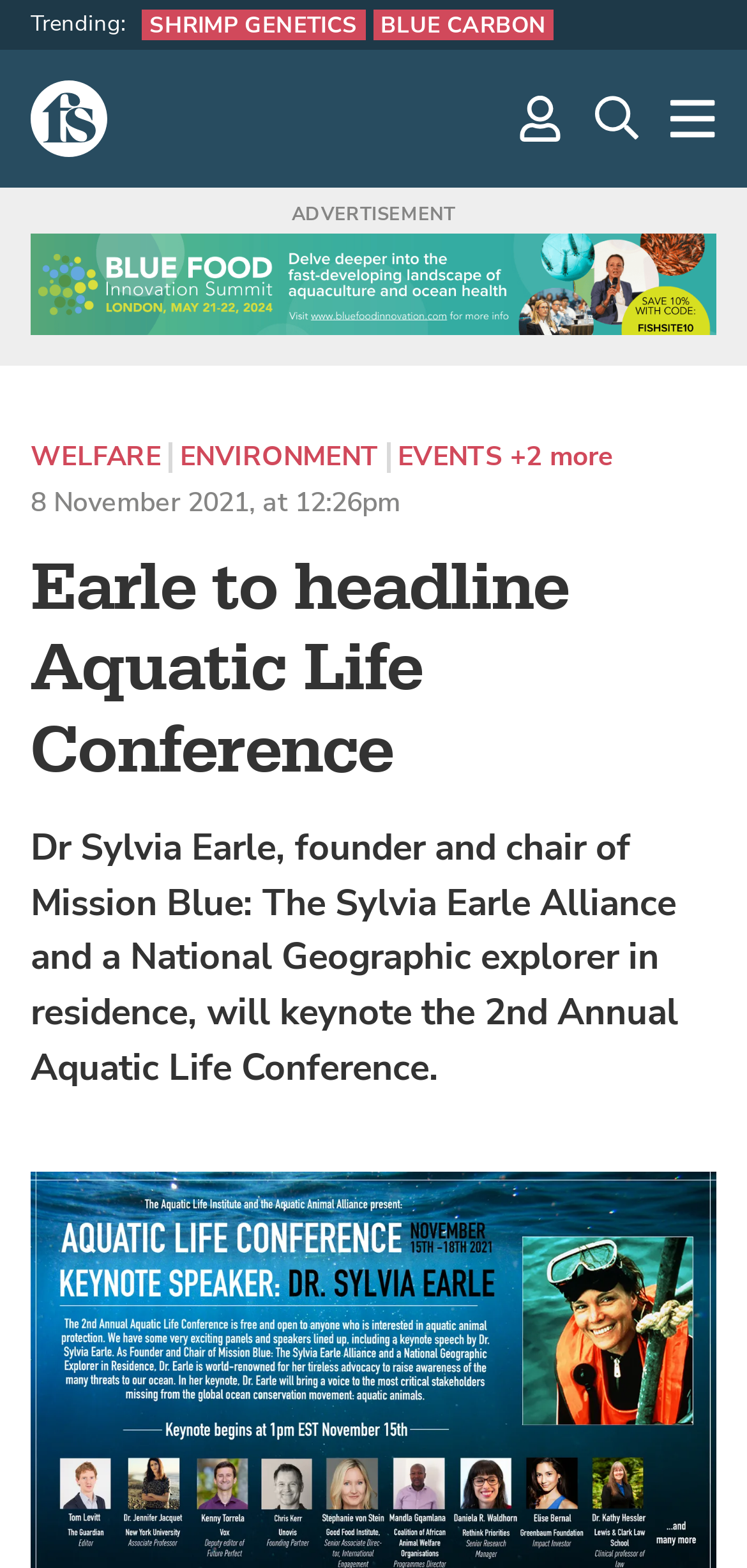Please locate the bounding box coordinates of the element that should be clicked to complete the given instruction: "Click the logo of The Fish Site".

[0.041, 0.051, 0.144, 0.1]